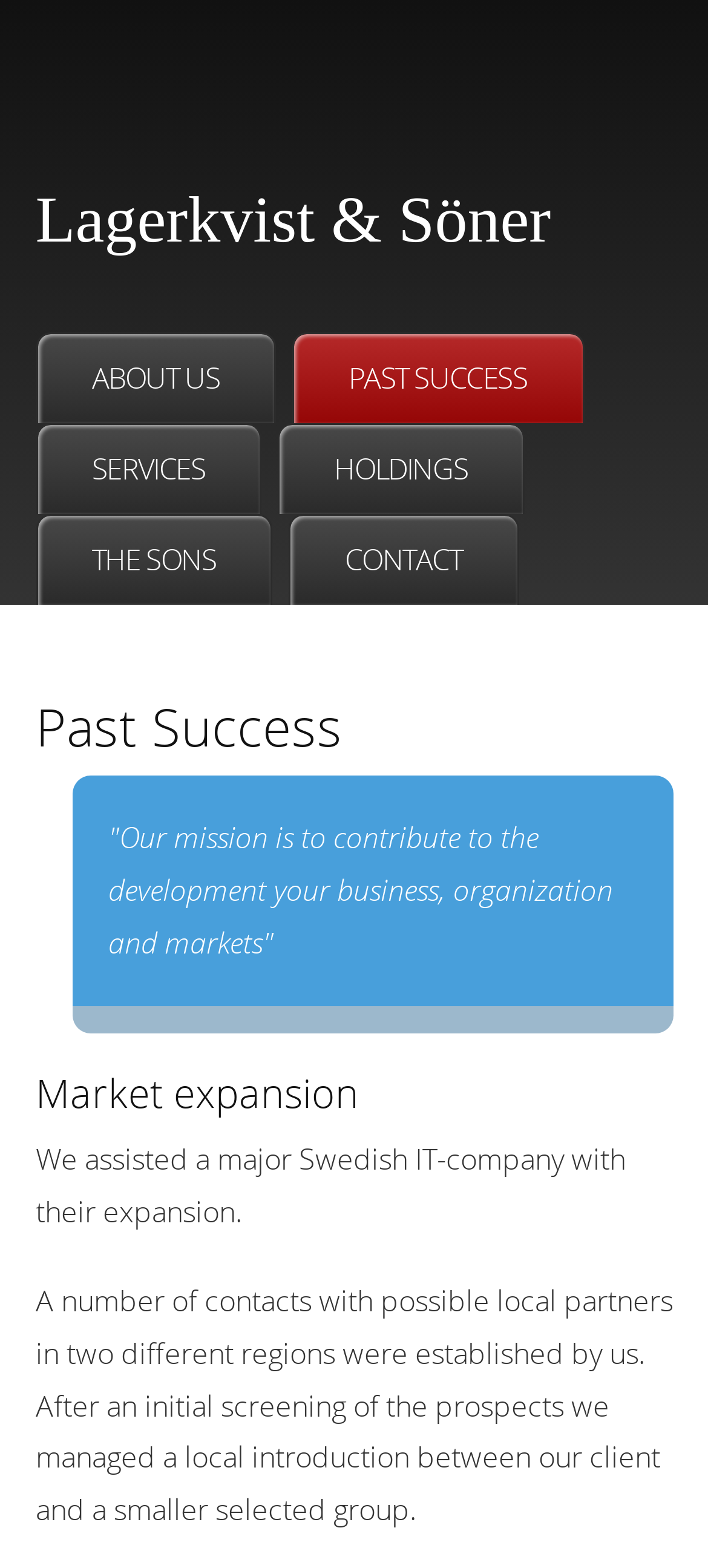What type of company did they assist with market expansion?
Please provide a single word or phrase as your answer based on the image.

Swedish IT company